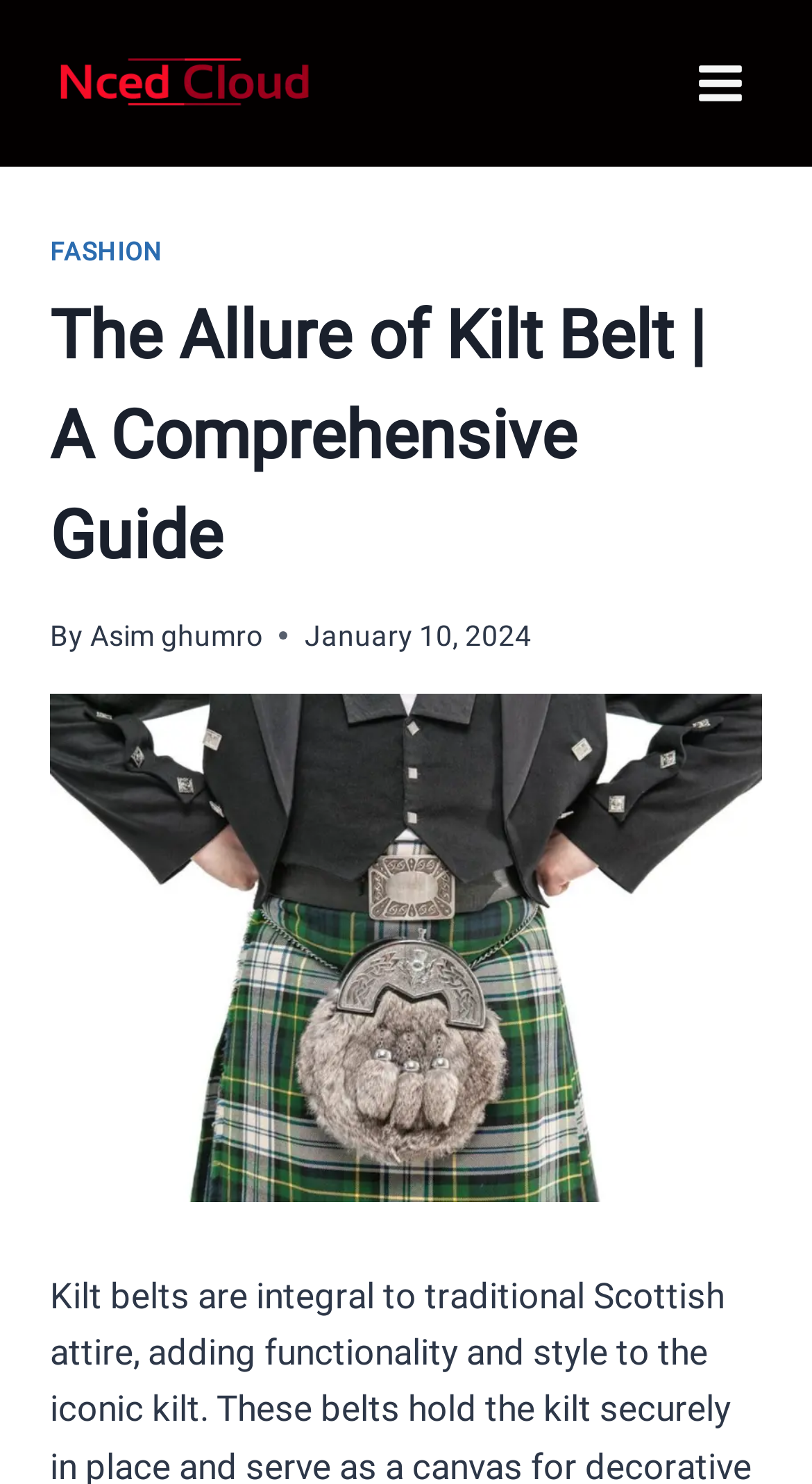Extract the primary heading text from the webpage.

The Allure of Kilt Belt | A Comprehensive Guide